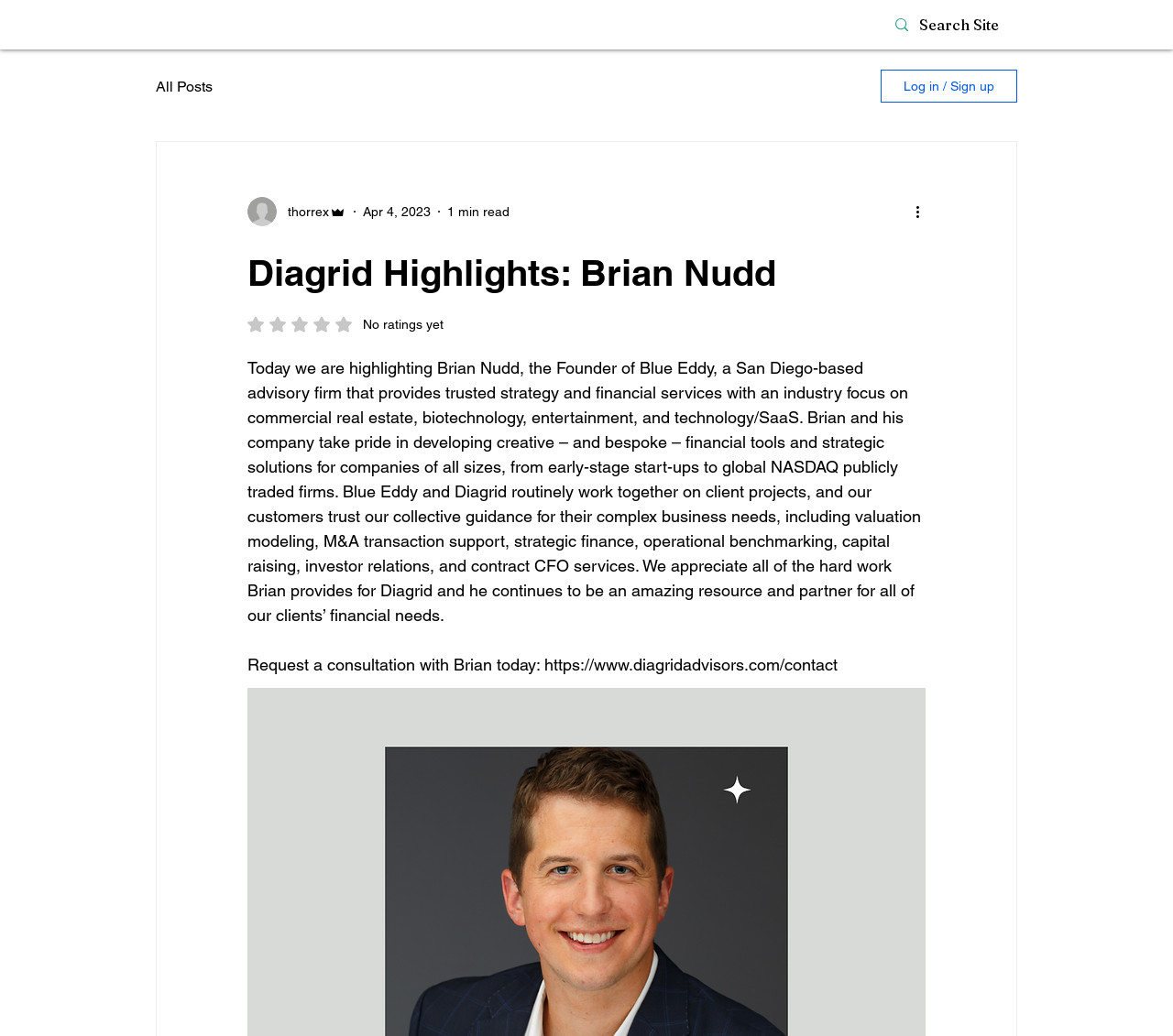What is the location of Blue Eddy?
Using the image, provide a concise answer in one word or a short phrase.

San Diego